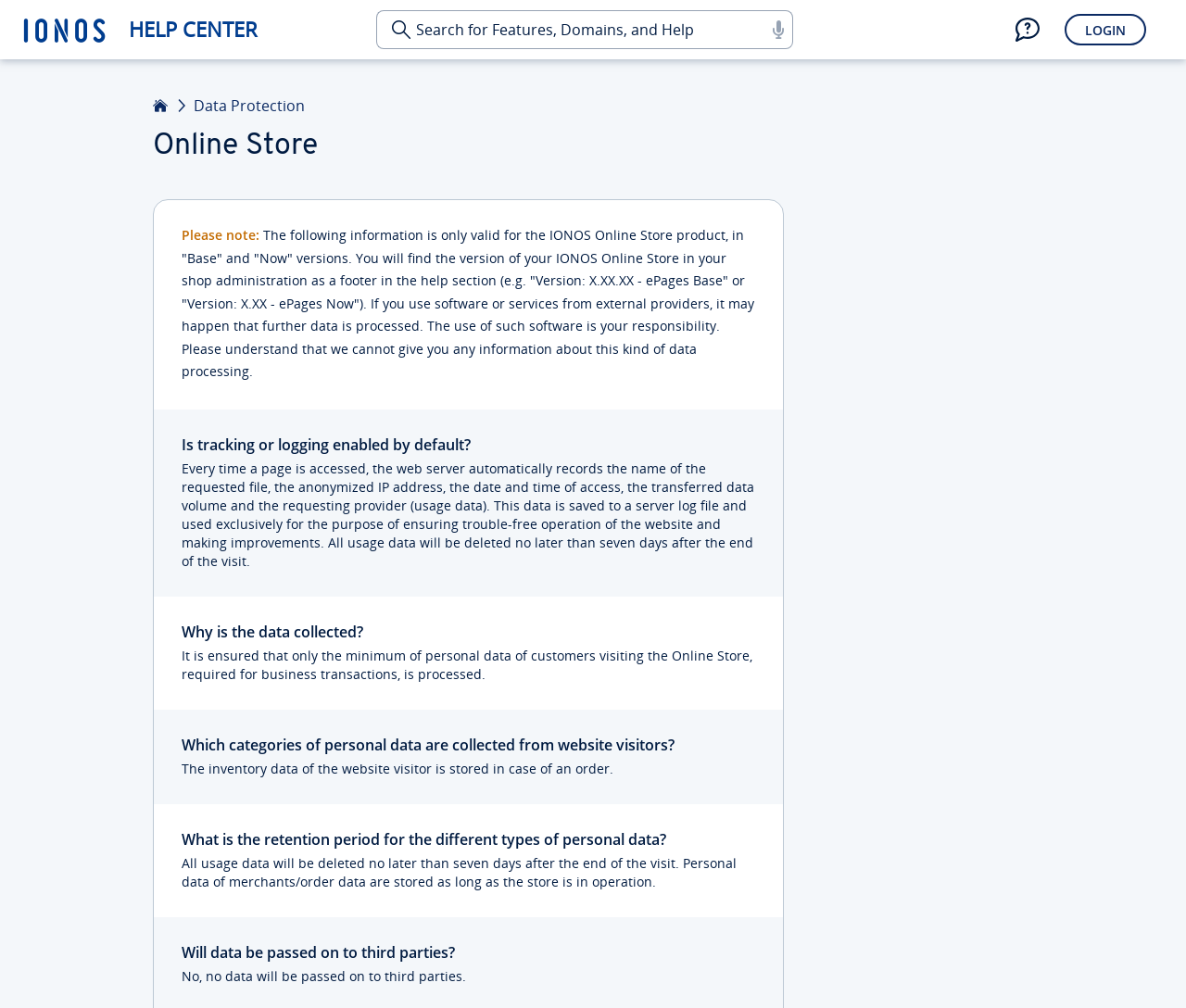Using the webpage screenshot, find the UI element described by Data Protection. Provide the bounding box coordinates in the format (top-left x, top-left y, bottom-right x, bottom-right y), ensuring all values are floating point numbers between 0 and 1.

[0.143, 0.096, 0.257, 0.115]